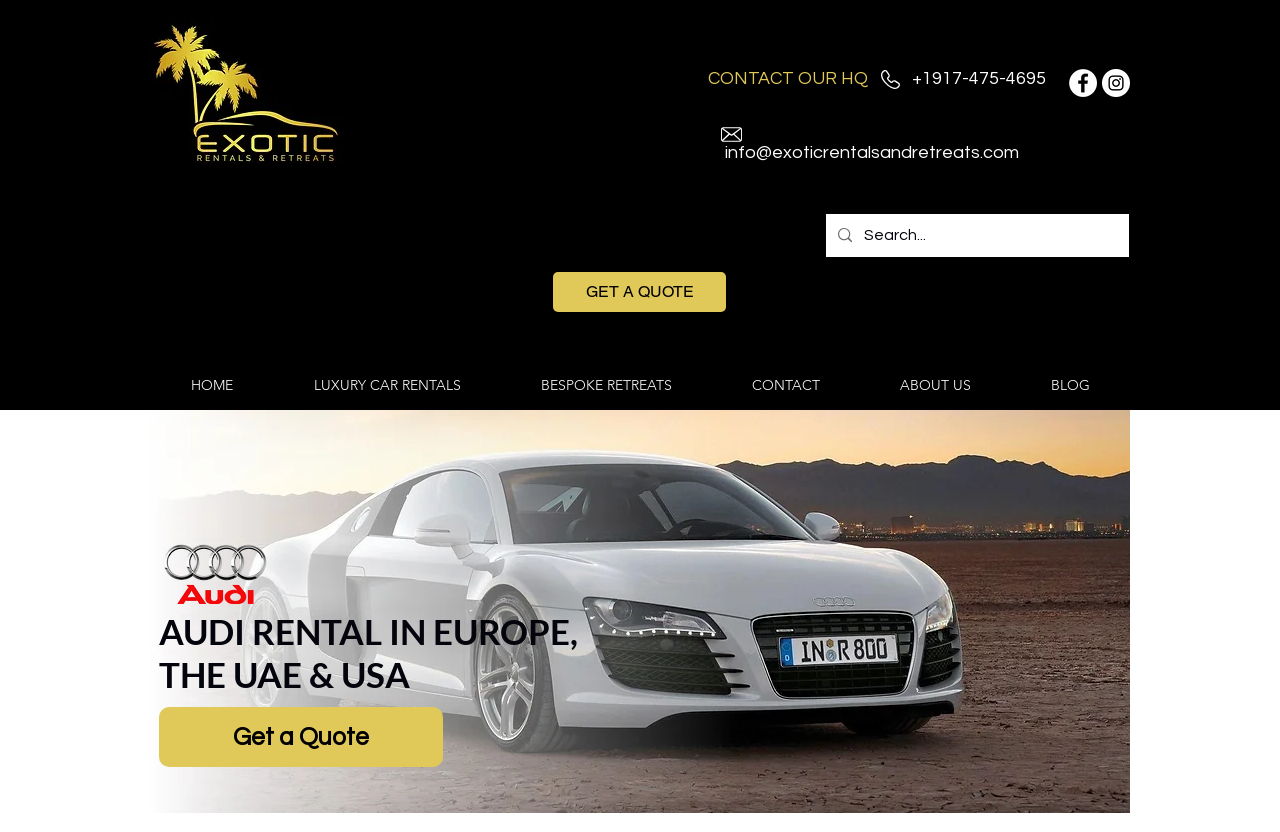Find the bounding box coordinates of the element I should click to carry out the following instruction: "Search for luxury car rentals".

[0.645, 0.257, 0.882, 0.309]